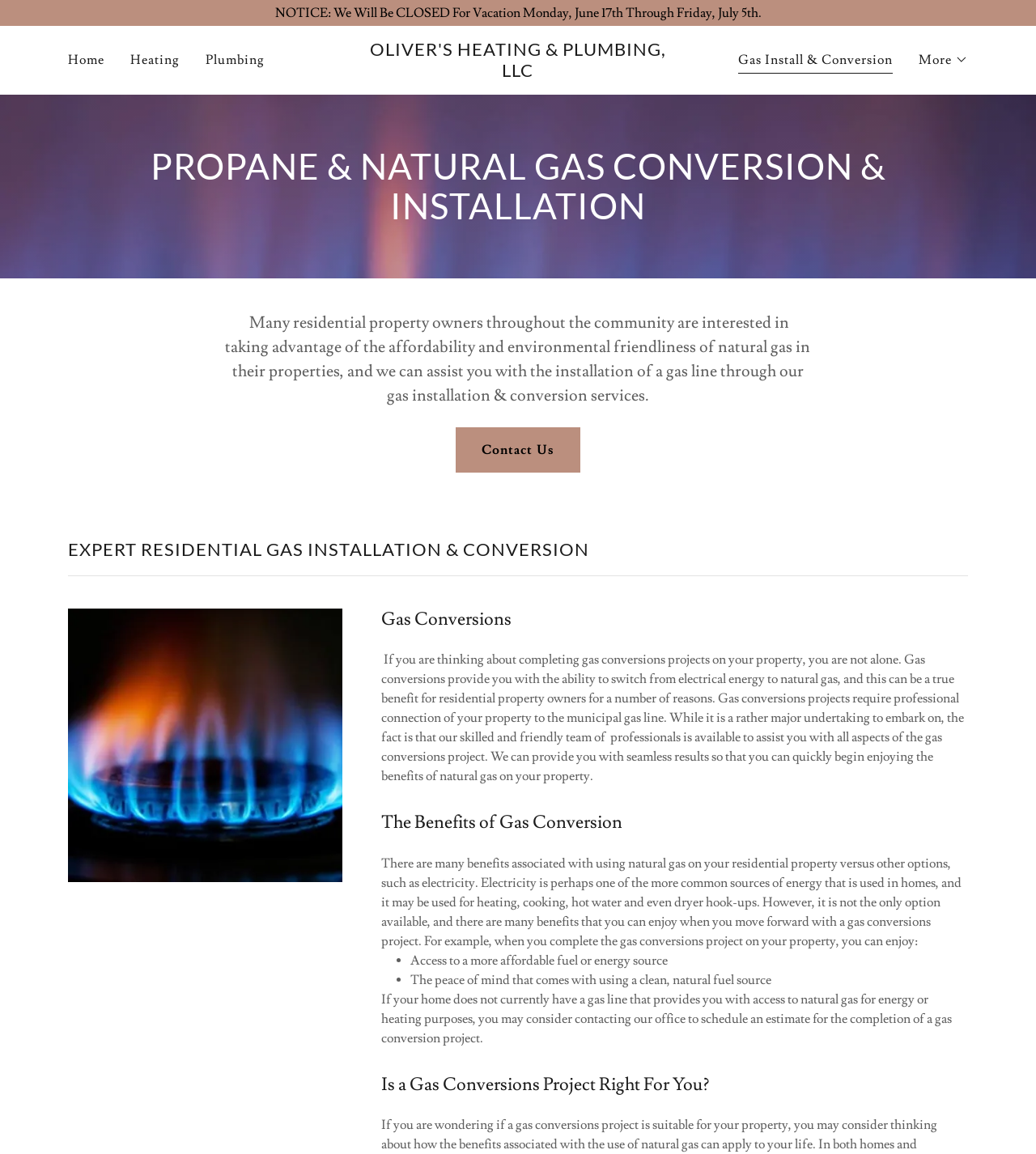Generate a thorough caption detailing the webpage content.

This webpage is about Oliver's Heating & Plumbing, LLC, a company that specializes in gas conversion and installation services. At the top of the page, there is a notice announcing the company's vacation closure from June 17th to July 5th. Below the notice, there is a navigation menu with links to the company's home page, heating services, plumbing services, and gas installation and conversion services.

On the left side of the page, there is a large image that spans almost the entire height of the page. To the right of the image, there is a heading that reads "PROPANE & NATURAL GAS CONVERSION & INSTALLATION" in a prominent font size. Below the heading, there is a paragraph of text that explains the benefits of natural gas conversion and installation services for residential property owners.

Further down the page, there is a section with the heading "EXPERT RESIDENTIAL GAS INSTALLATION & CONVERSION" that features an image and a series of headings and paragraphs that discuss gas conversions, the benefits of gas conversion, and whether a gas conversion project is right for you. The text explains that gas conversions can provide a more affordable and environmentally friendly energy source, and that the company's skilled professionals can assist with all aspects of the project.

There are several links and buttons on the page, including a "Contact Us" link and a "More" button that has a dropdown menu. There are also several images on the page, including a small icon next to the "More" button. Overall, the page is well-organized and easy to navigate, with clear headings and concise text that explains the company's services and benefits.